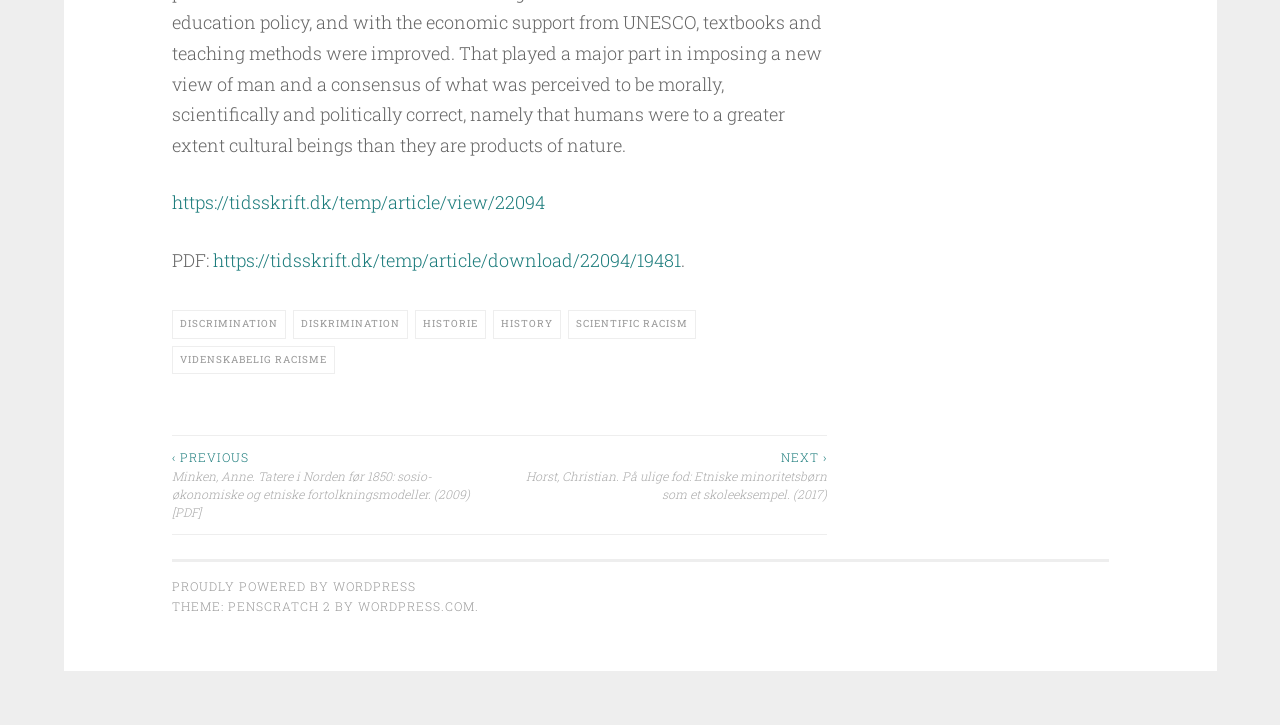Find the bounding box coordinates for the HTML element described in this sentence: "scientific racism". Provide the coordinates as four float numbers between 0 and 1, in the format [left, top, right, bottom].

[0.443, 0.427, 0.543, 0.467]